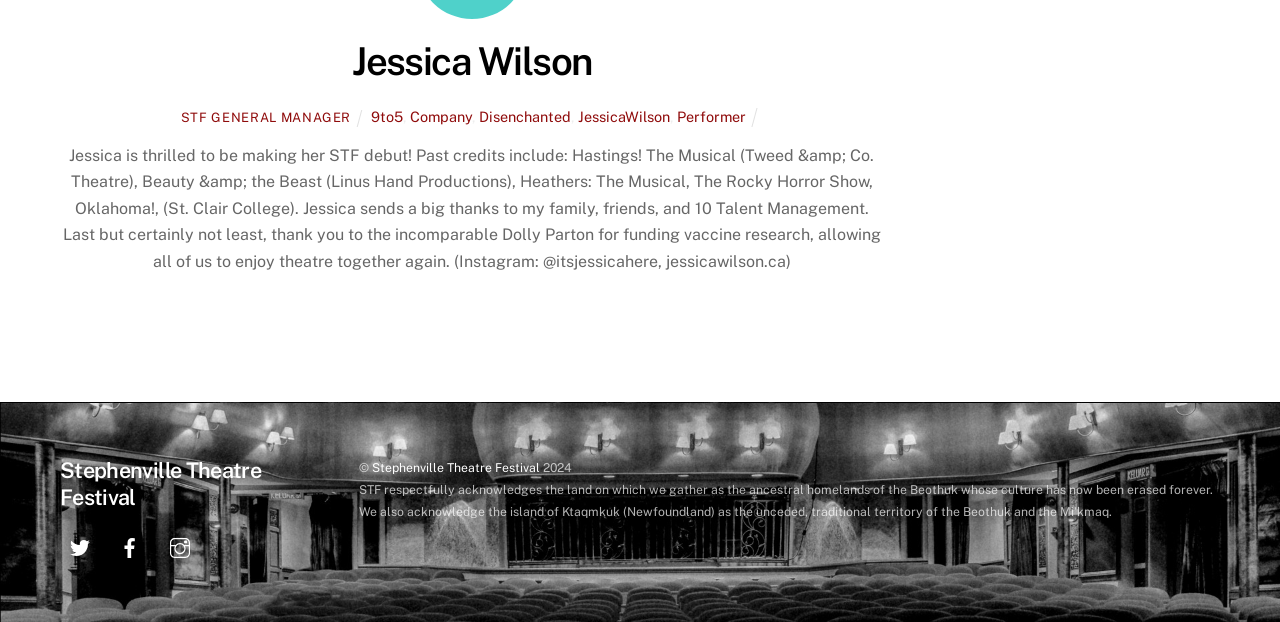Answer this question in one word or a short phrase: What year is the copyright of the webpage?

2024